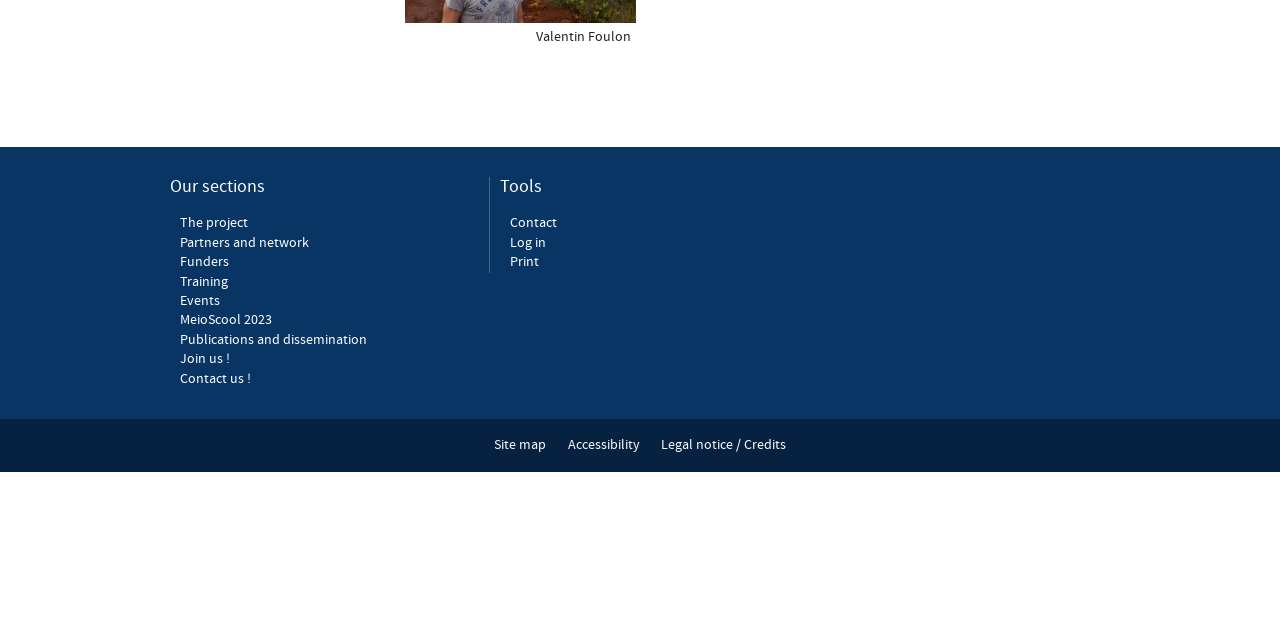Extract the bounding box coordinates for the described element: "Contact us !". The coordinates should be represented as four float numbers between 0 and 1: [left, top, right, bottom].

[0.141, 0.578, 0.196, 0.606]